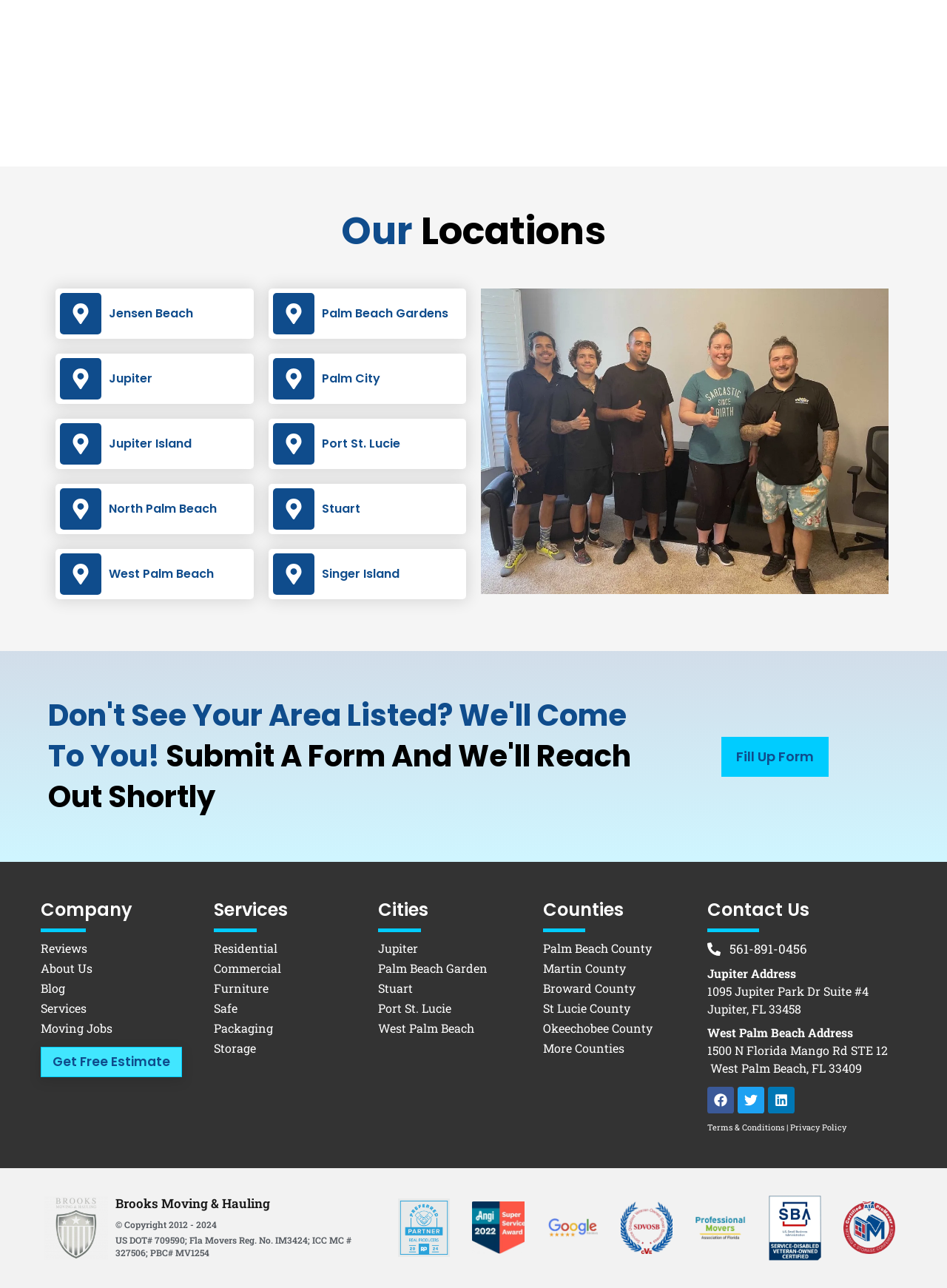What services does the company offer?
Please provide a single word or phrase based on the screenshot.

Residential, Commercial, Furniture, Safe, Packaging, Storage, Moving Jobs